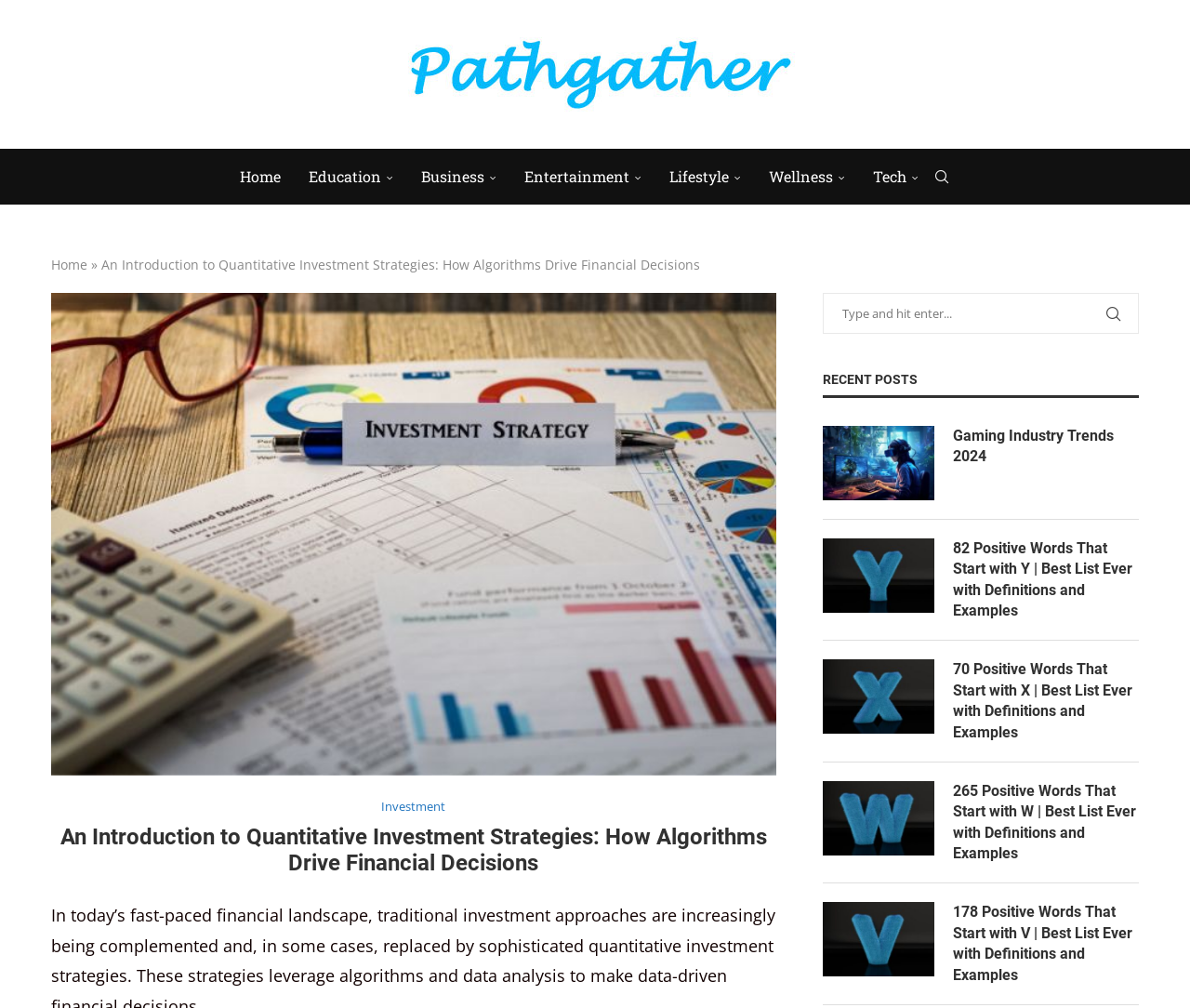Identify the bounding box coordinates for the element you need to click to achieve the following task: "Explore the 'Wellness' section". Provide the bounding box coordinates as four float numbers between 0 and 1, in the form [left, top, right, bottom].

[0.646, 0.149, 0.71, 0.204]